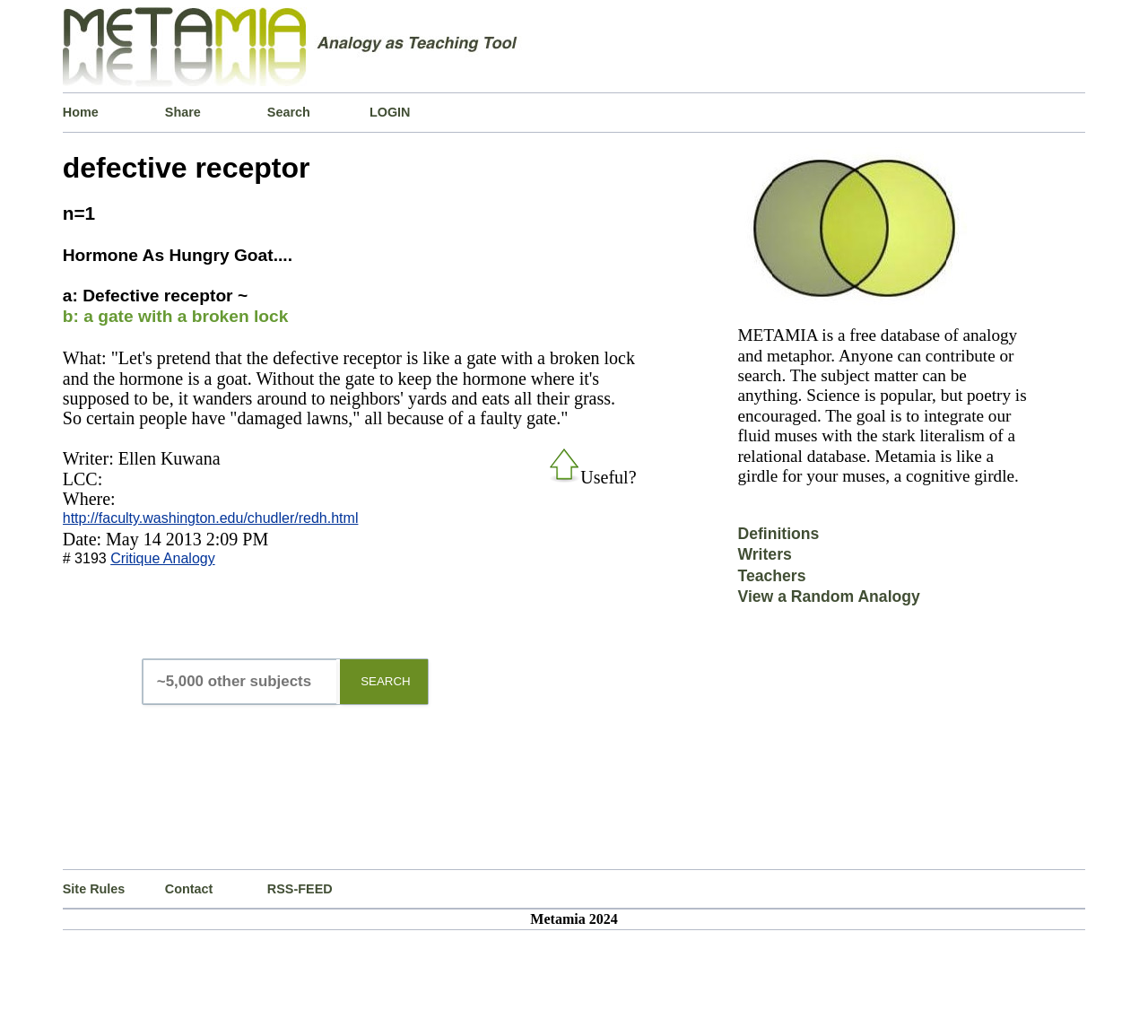Given the element description View a Random Analogy, specify the bounding box coordinates of the corresponding UI element in the format (top-left x, top-left y, bottom-right x, bottom-right y). All values must be between 0 and 1.

[0.643, 0.567, 0.801, 0.597]